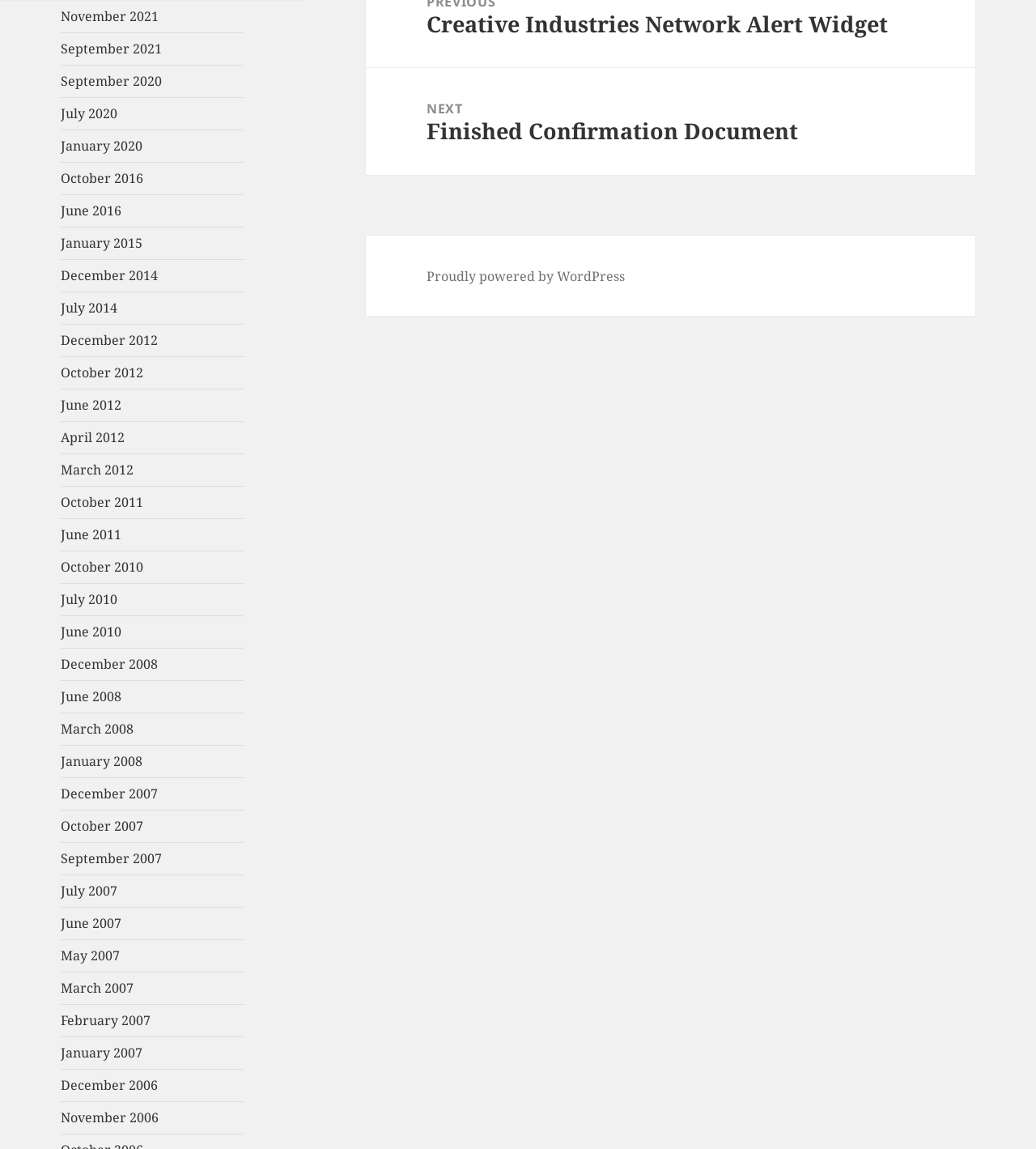Kindly determine the bounding box coordinates of the area that needs to be clicked to fulfill this instruction: "Go to next post".

[0.353, 0.059, 0.941, 0.152]